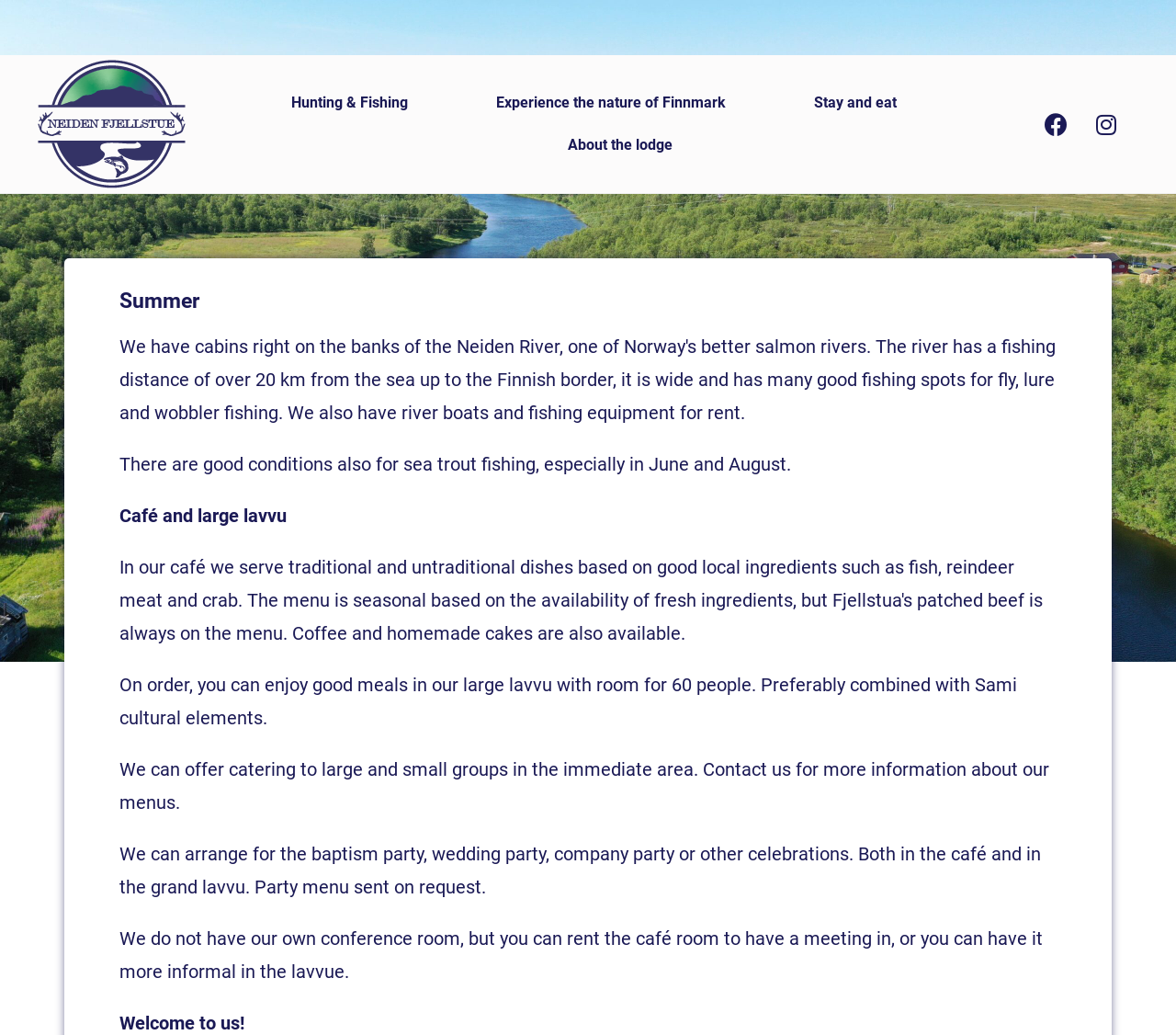Refer to the image and offer a detailed explanation in response to the question: What is the name of the lodge?

Based on the logo link at the top left corner of the webpage, the name of the lodge is Neiden Fjellstue.